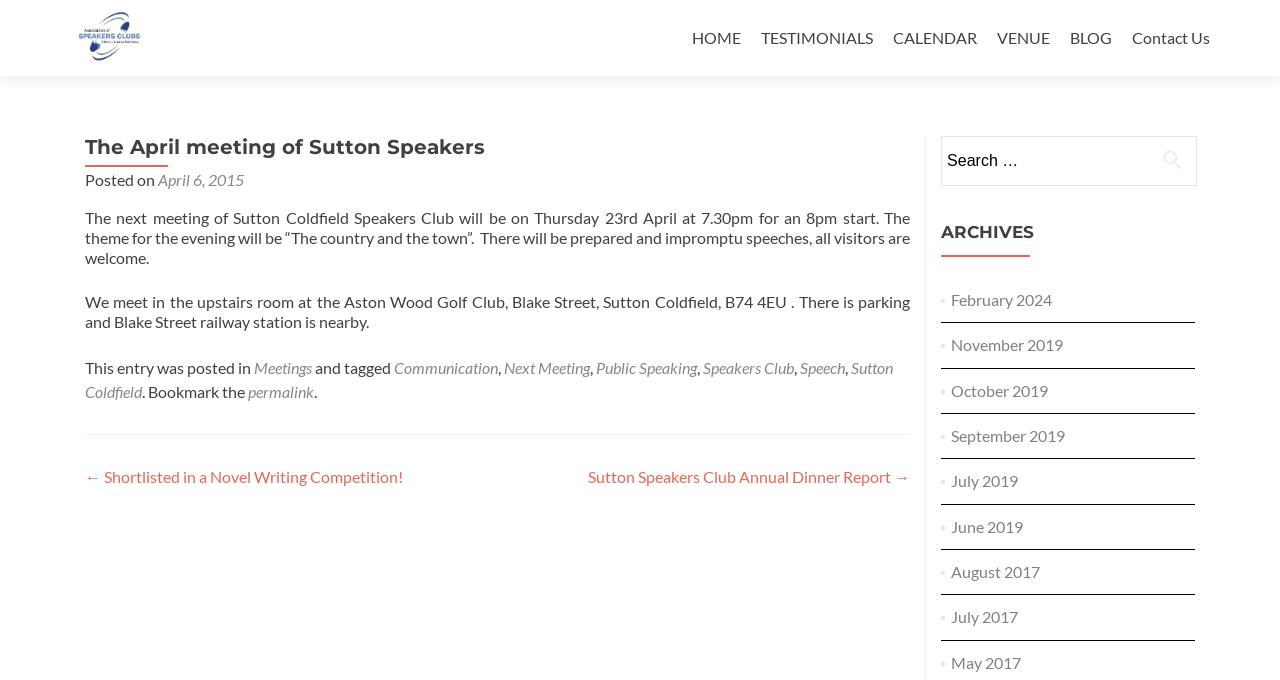Please provide the bounding box coordinates for the element that needs to be clicked to perform the following instruction: "View the next meeting details". The coordinates should be given as four float numbers between 0 and 1, i.e., [left, top, right, bottom].

[0.123, 0.25, 0.191, 0.278]